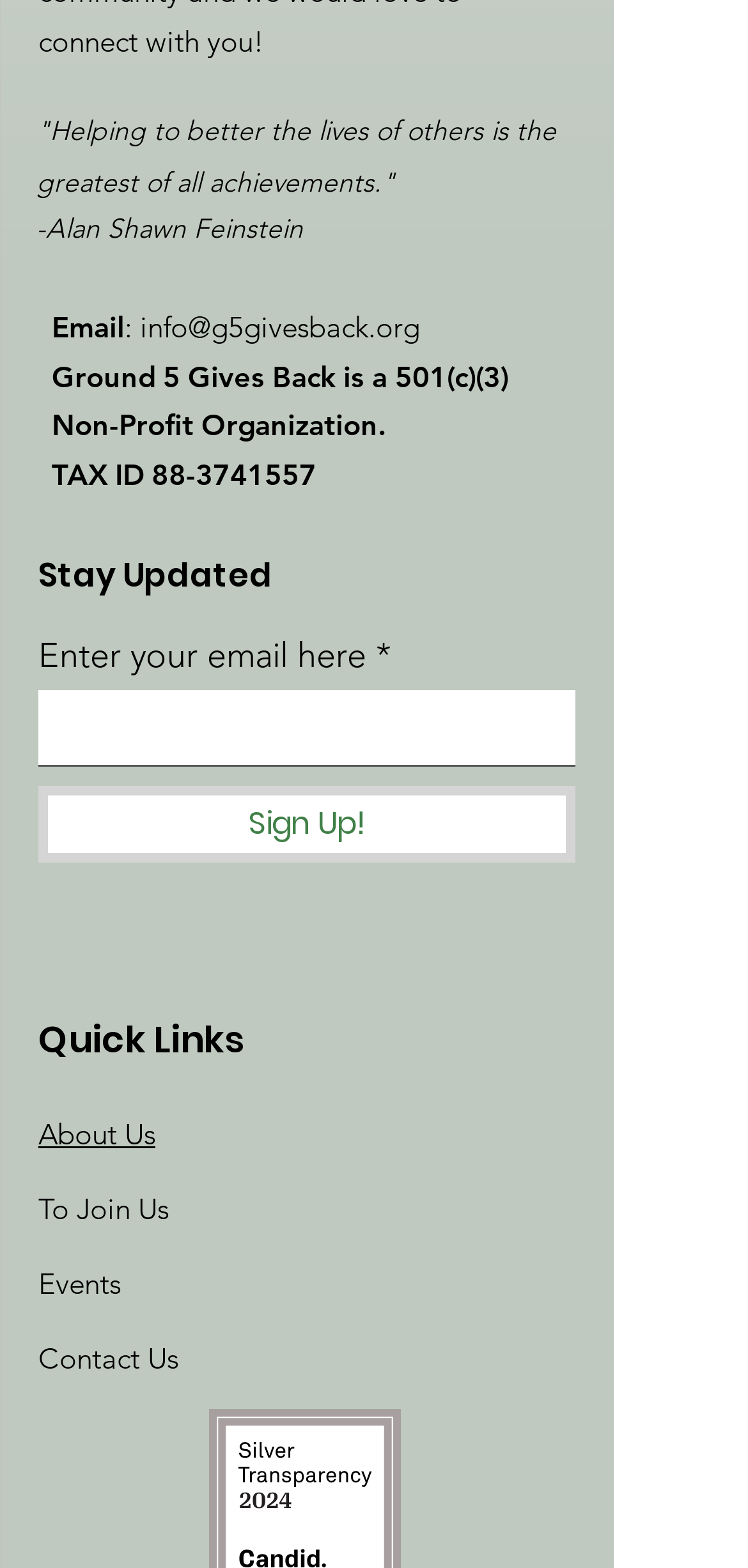Provide the bounding box coordinates of the area you need to click to execute the following instruction: "Enter email address".

[0.051, 0.44, 0.769, 0.489]